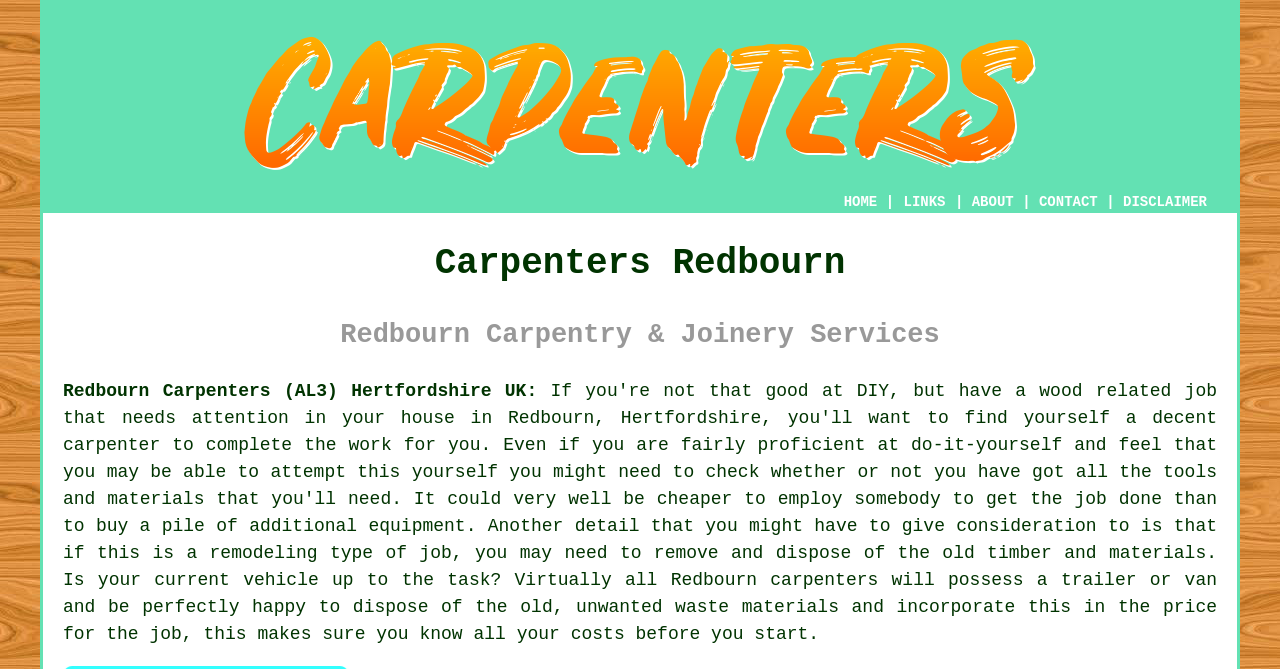Give a short answer using one word or phrase for the question:
What is the purpose of providing costs?

Before you start